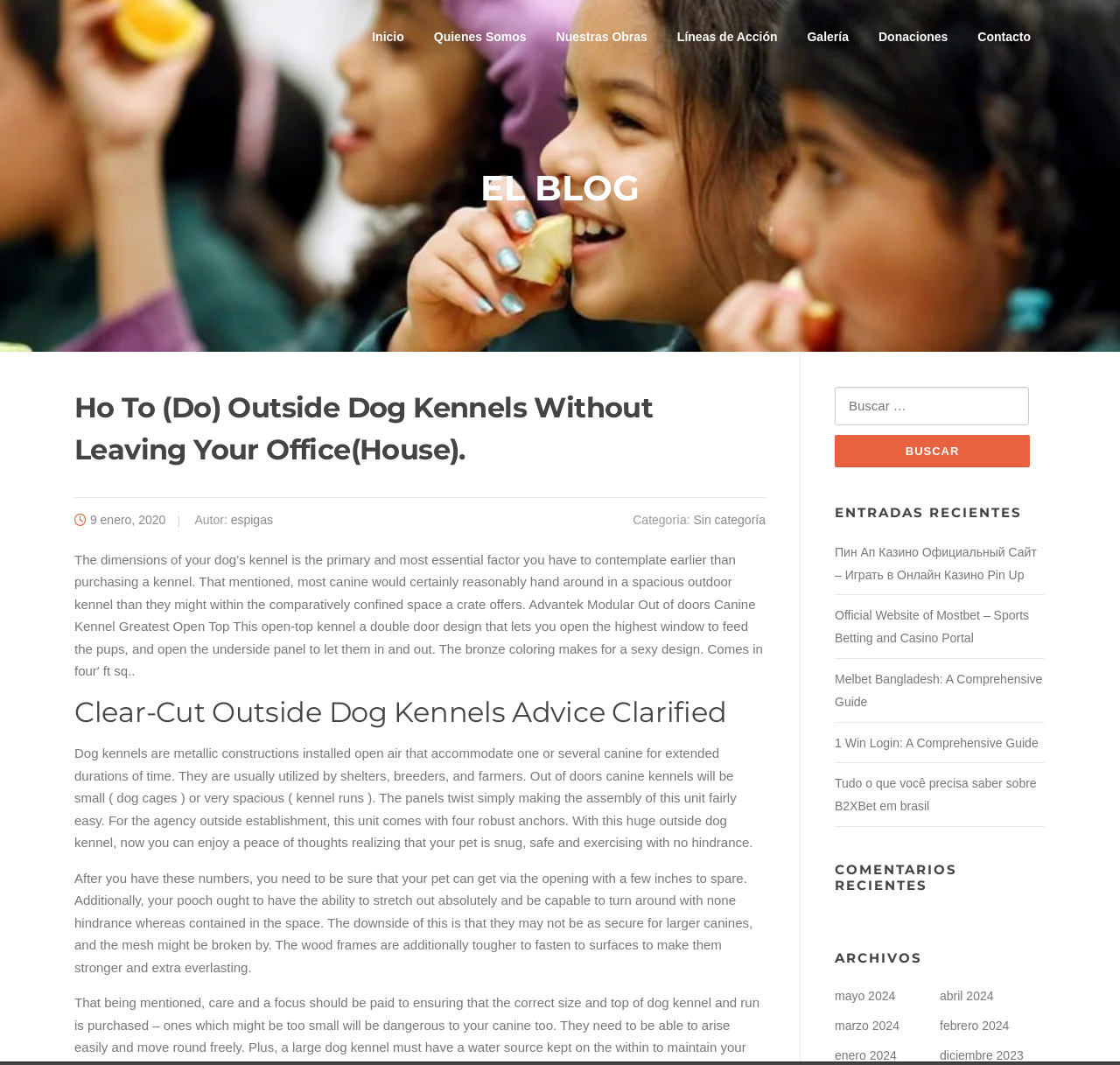How many months are listed in the archives?
Using the visual information, respond with a single word or phrase.

5